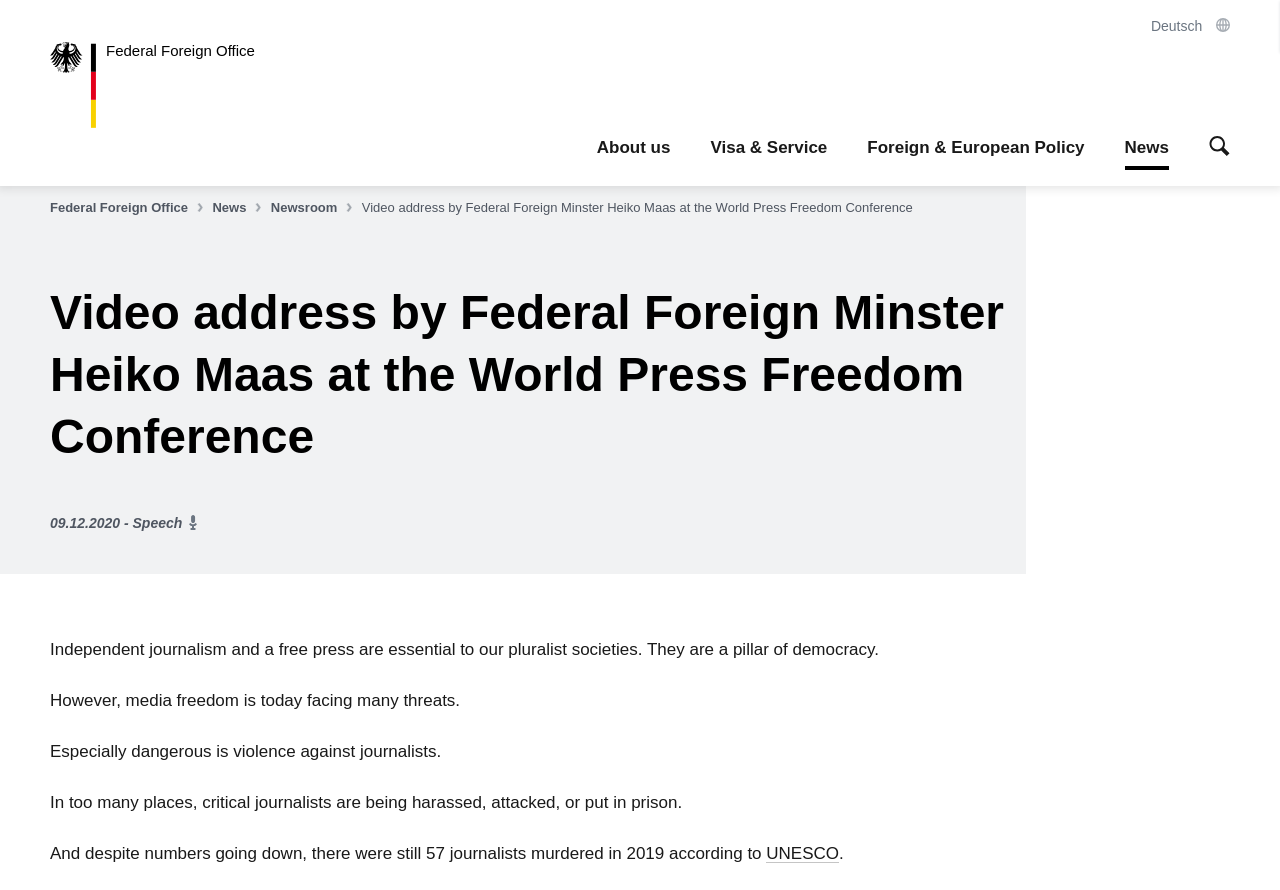Given the element description Federal Foreign Office, identify the bounding box coordinates for the UI element on the webpage screenshot. The format should be (top-left x, top-left y, bottom-right x, bottom-right y), with values between 0 and 1.

[0.039, 0.047, 0.223, 0.144]